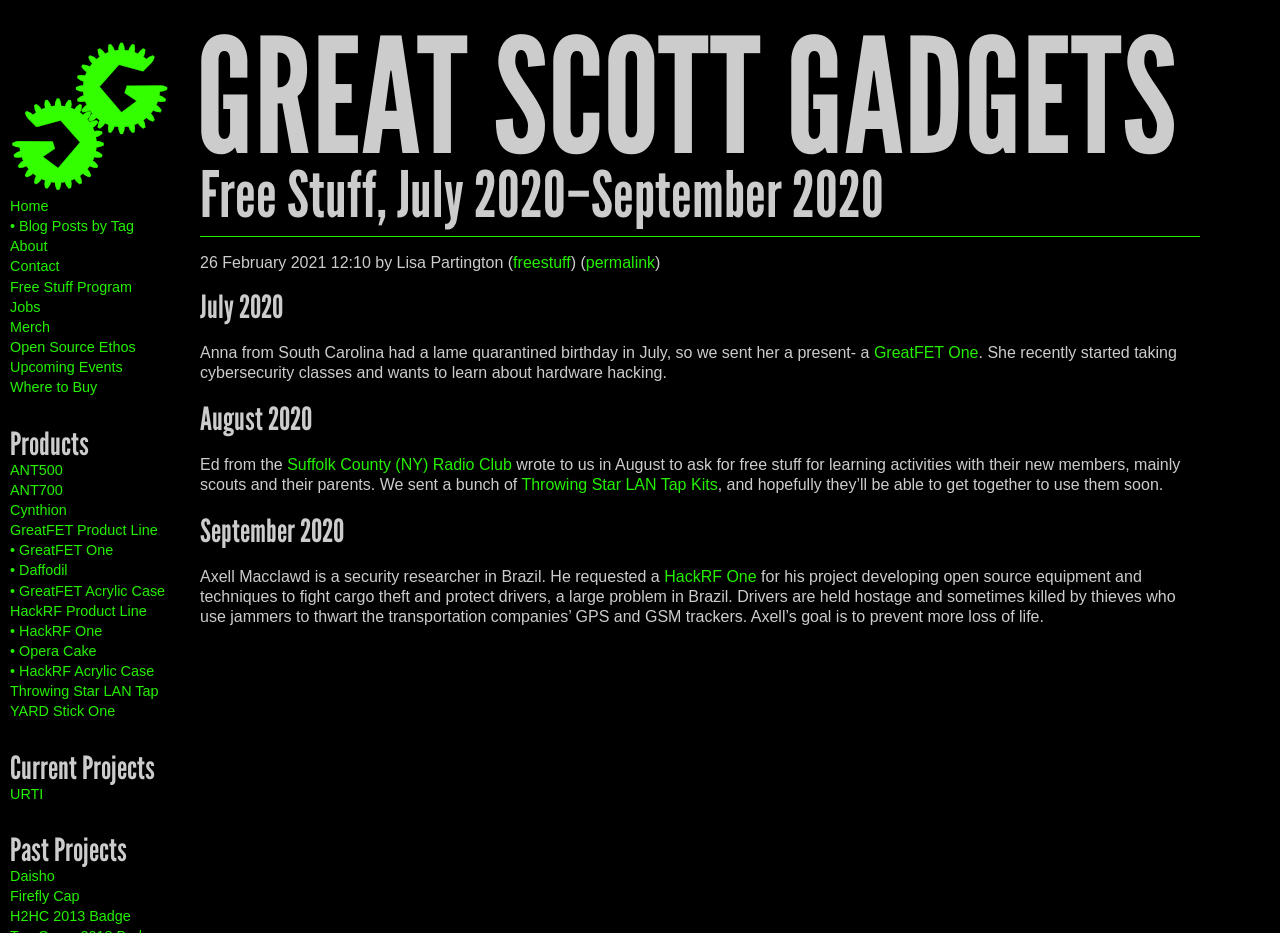Please specify the bounding box coordinates for the clickable region that will help you carry out the instruction: "Click on the 'Great Scott Gadgets' link".

[0.008, 0.192, 0.133, 0.21]